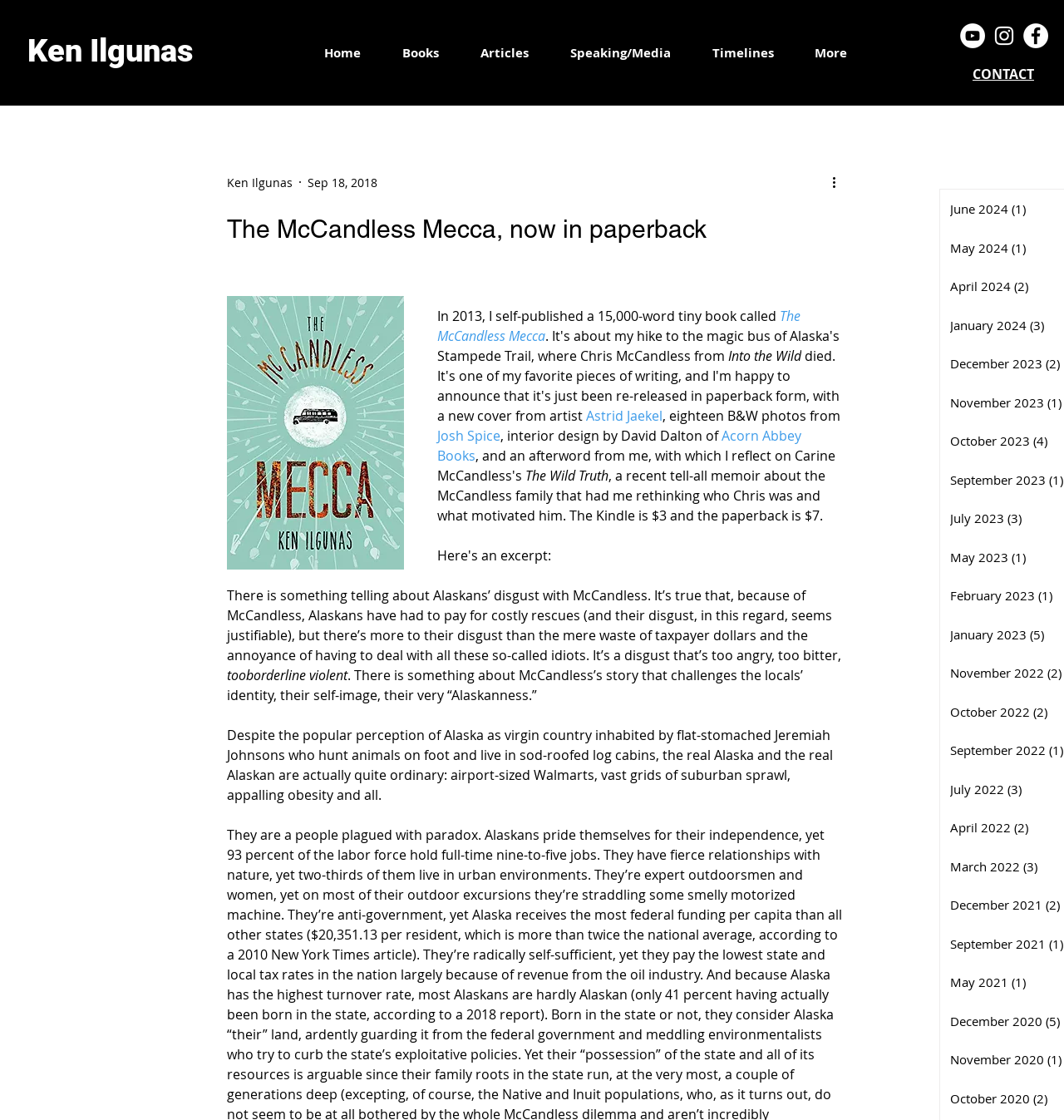Specify the bounding box coordinates of the element's region that should be clicked to achieve the following instruction: "Click on the 'Home' link". The bounding box coordinates consist of four float numbers between 0 and 1, in the format [left, top, right, bottom].

[0.285, 0.014, 0.358, 0.08]